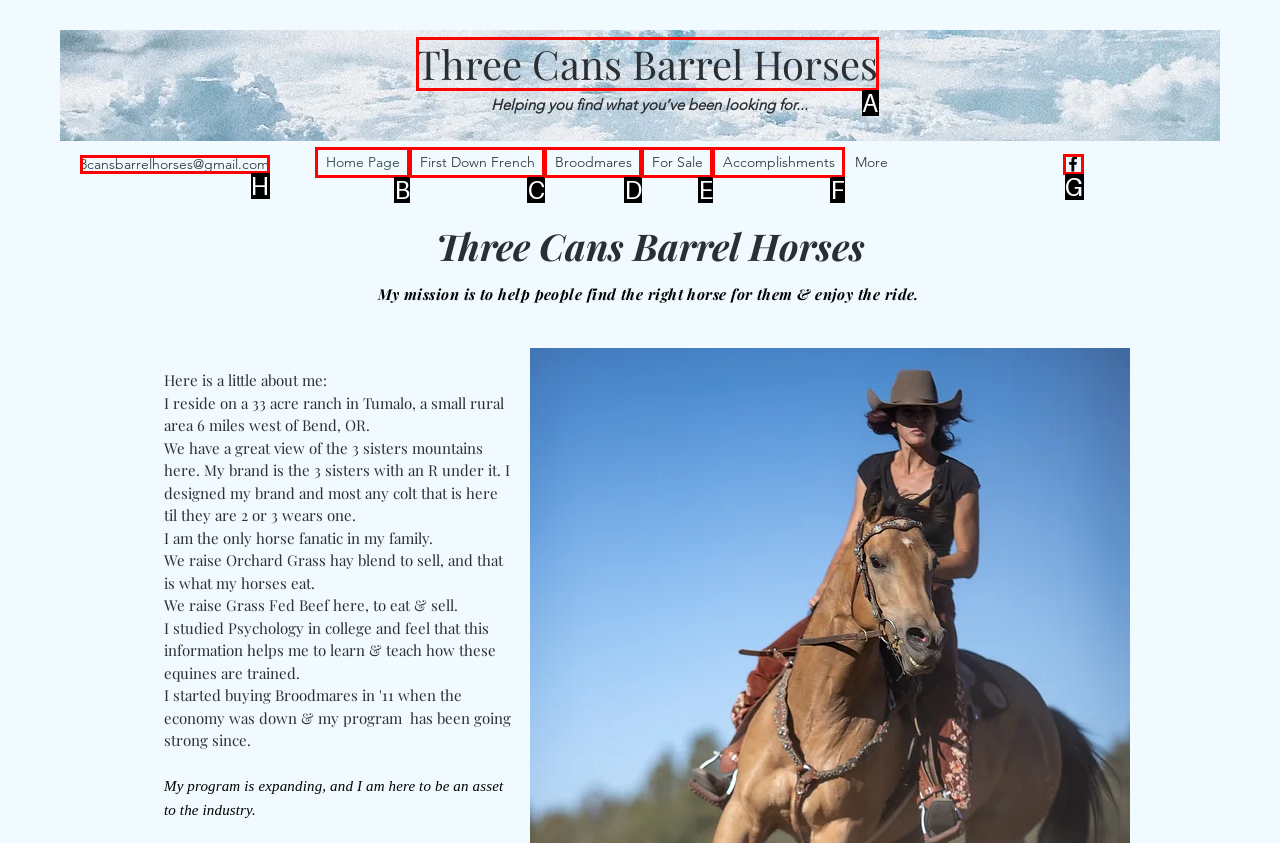Given the task: View 'Accomplishments', indicate which boxed UI element should be clicked. Provide your answer using the letter associated with the correct choice.

F